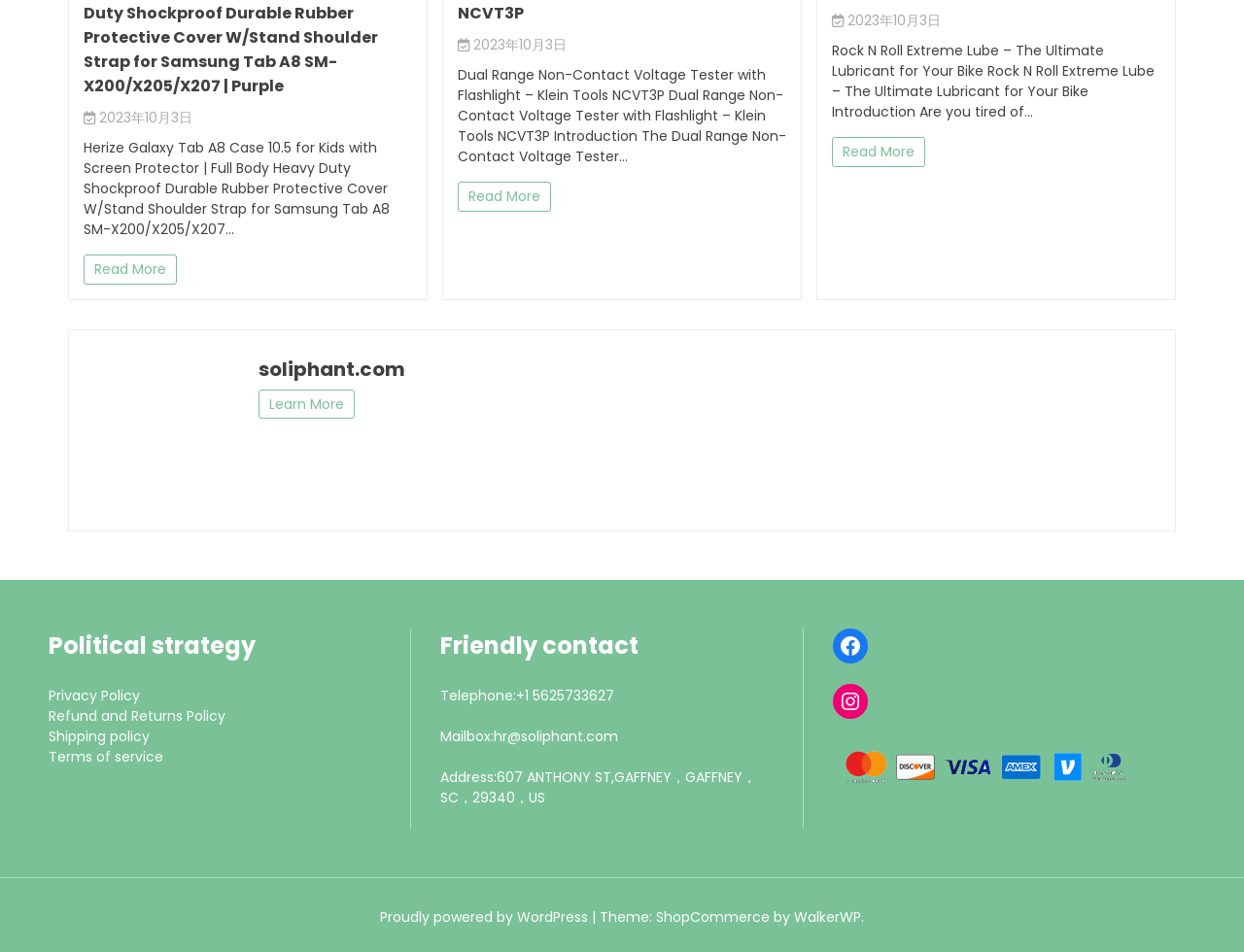What is the purpose of the 'Read More' links?
Please craft a detailed and exhaustive response to the question.

The 'Read More' links are located below the product descriptions and are likely used to provide more information about the products, such as features, specifications, and reviews.